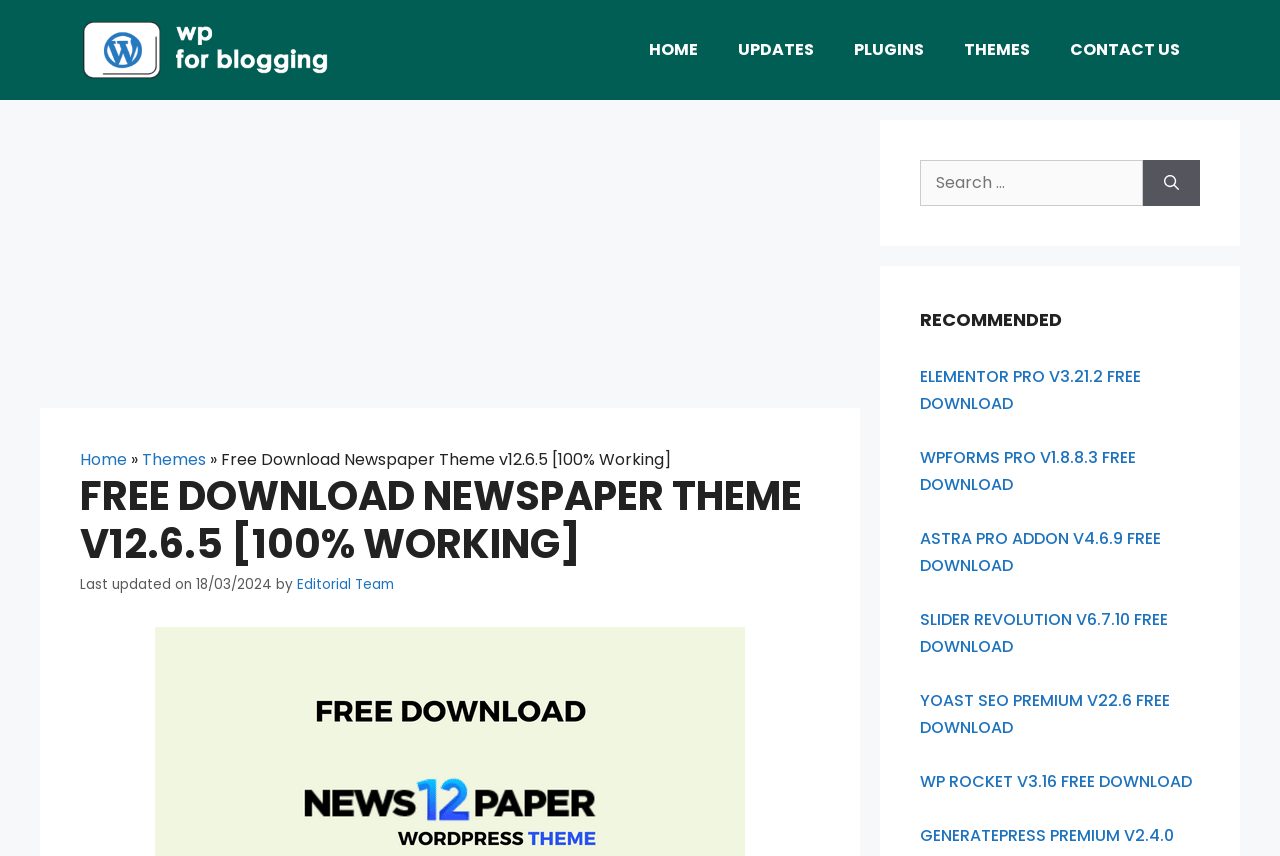Your task is to find and give the main heading text of the webpage.

FREE DOWNLOAD NEWSPAPER THEME V12.6.5 [100% WORKING]